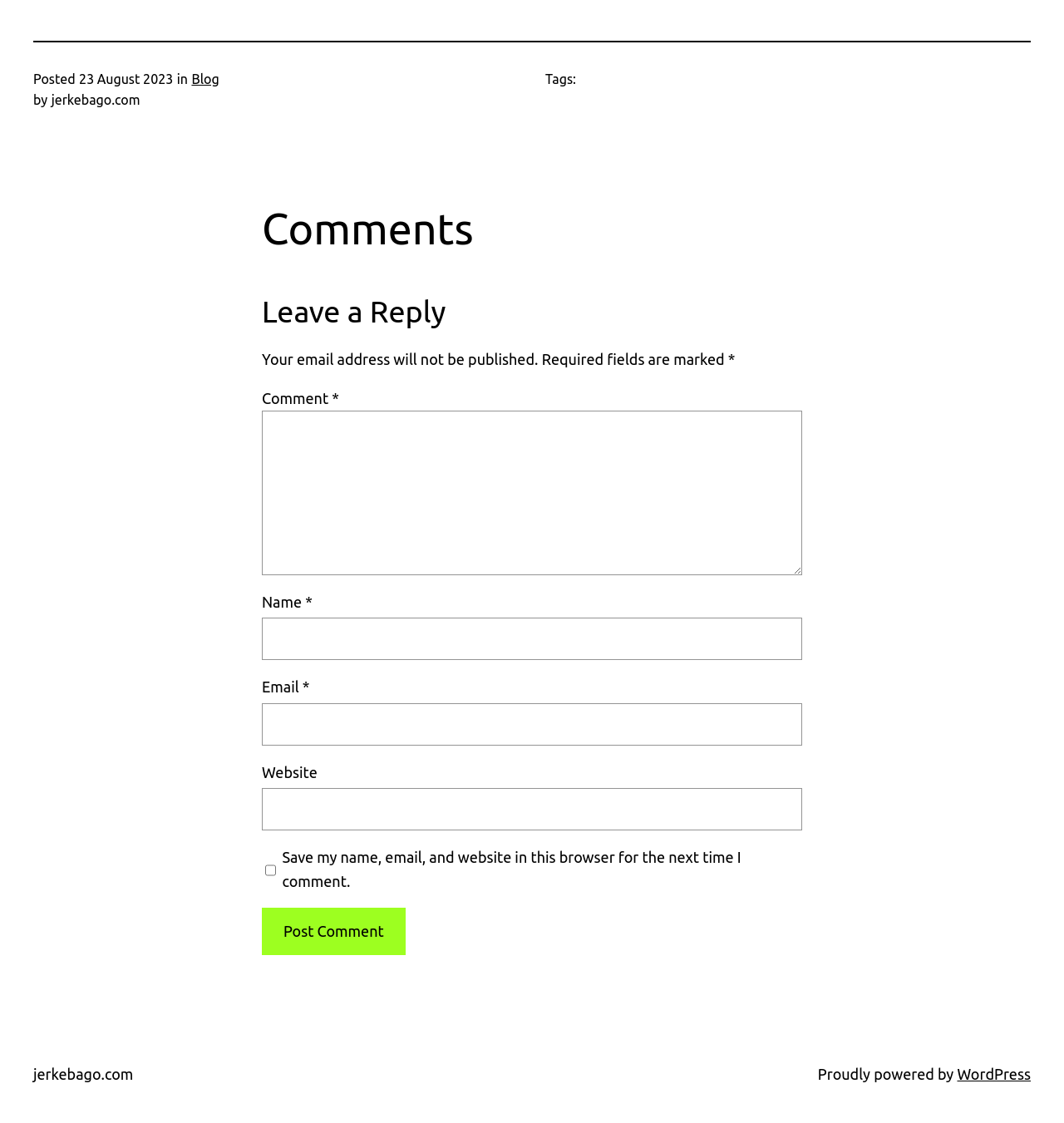Show the bounding box coordinates of the region that should be clicked to follow the instruction: "Leave a comment."

[0.246, 0.259, 0.754, 0.296]